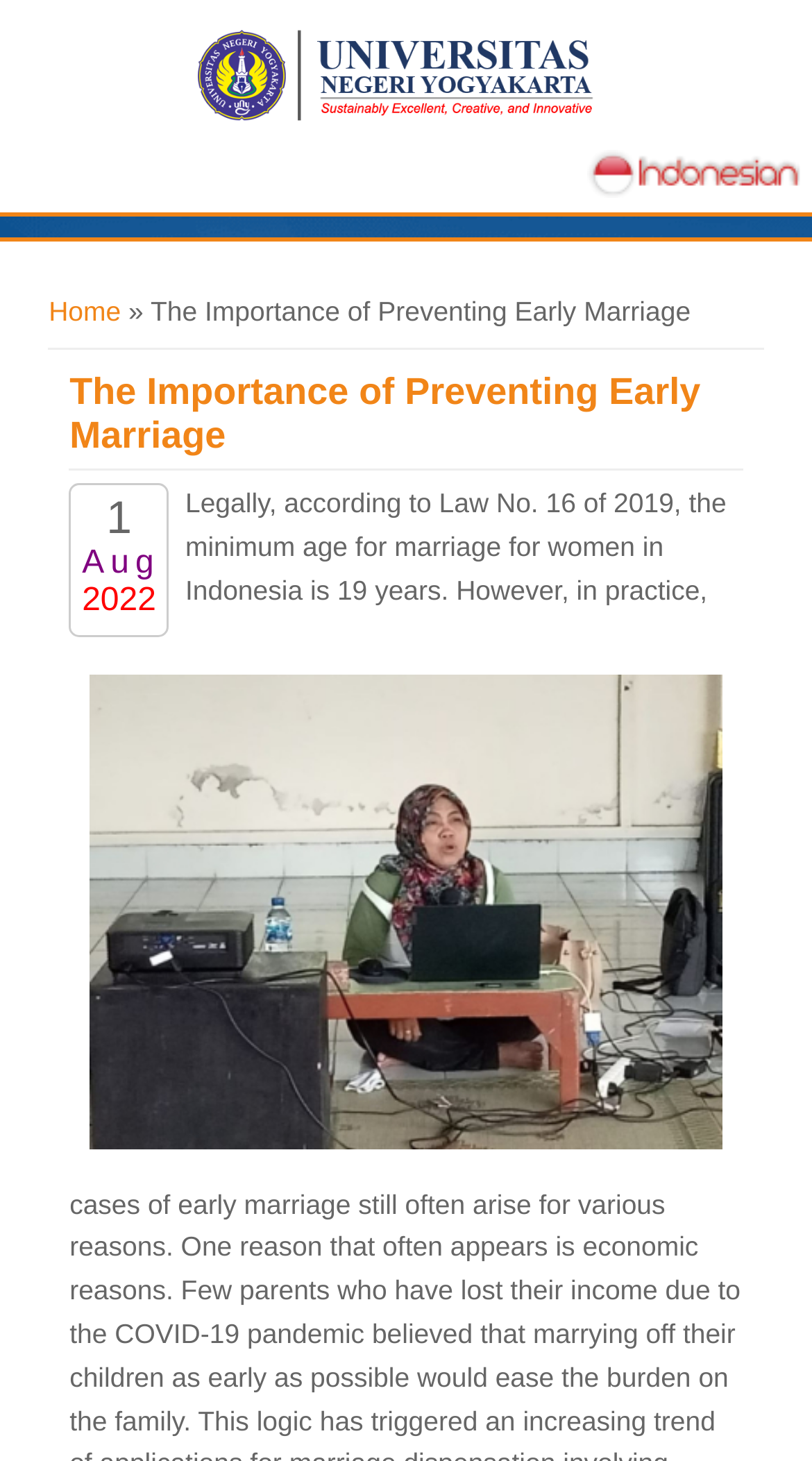What is the year of the current date?
Observe the image and answer the question with a one-word or short phrase response.

2022